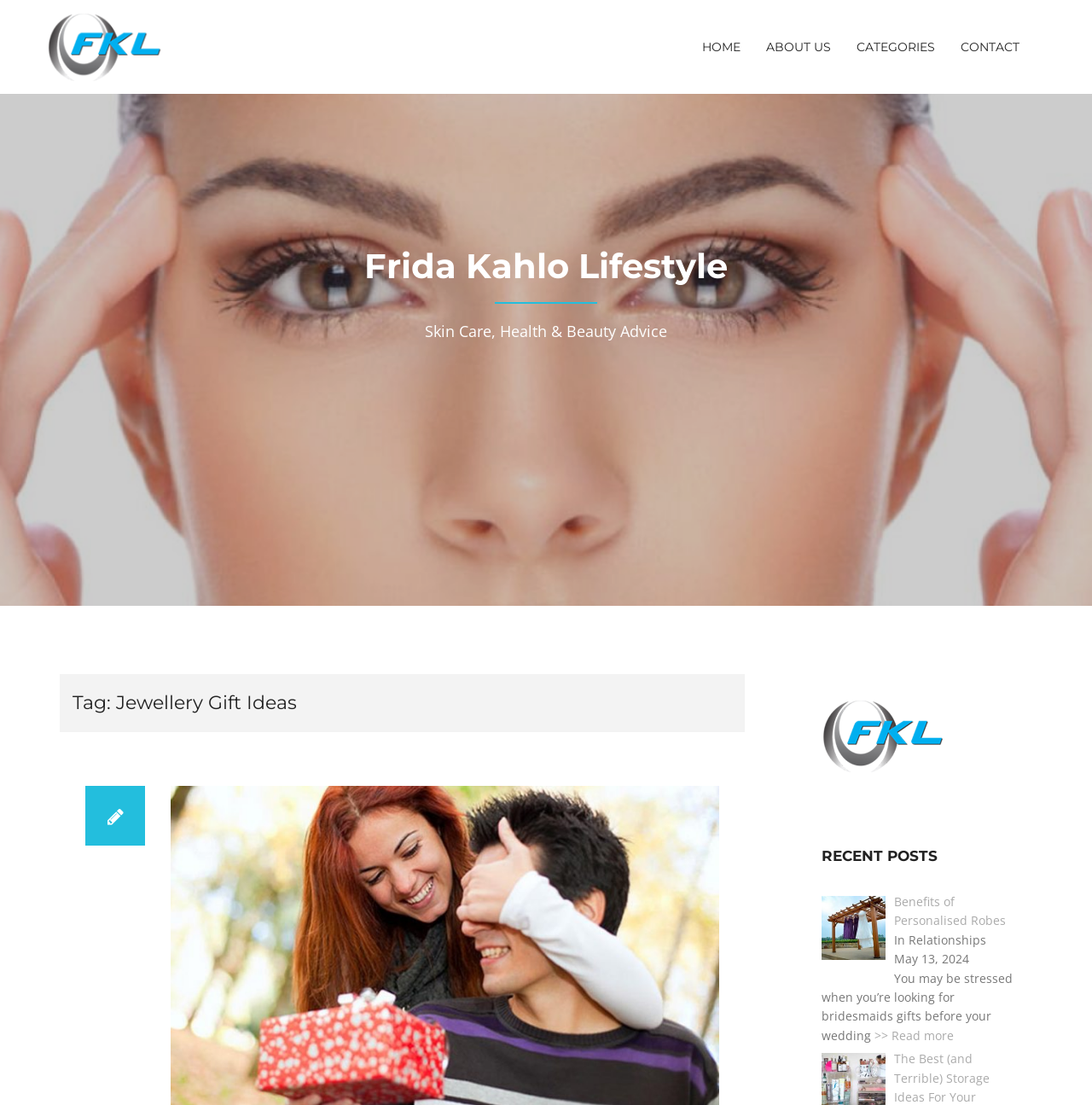Please find and generate the text of the main header of the webpage.

Tag: Jewellery Gift Ideas